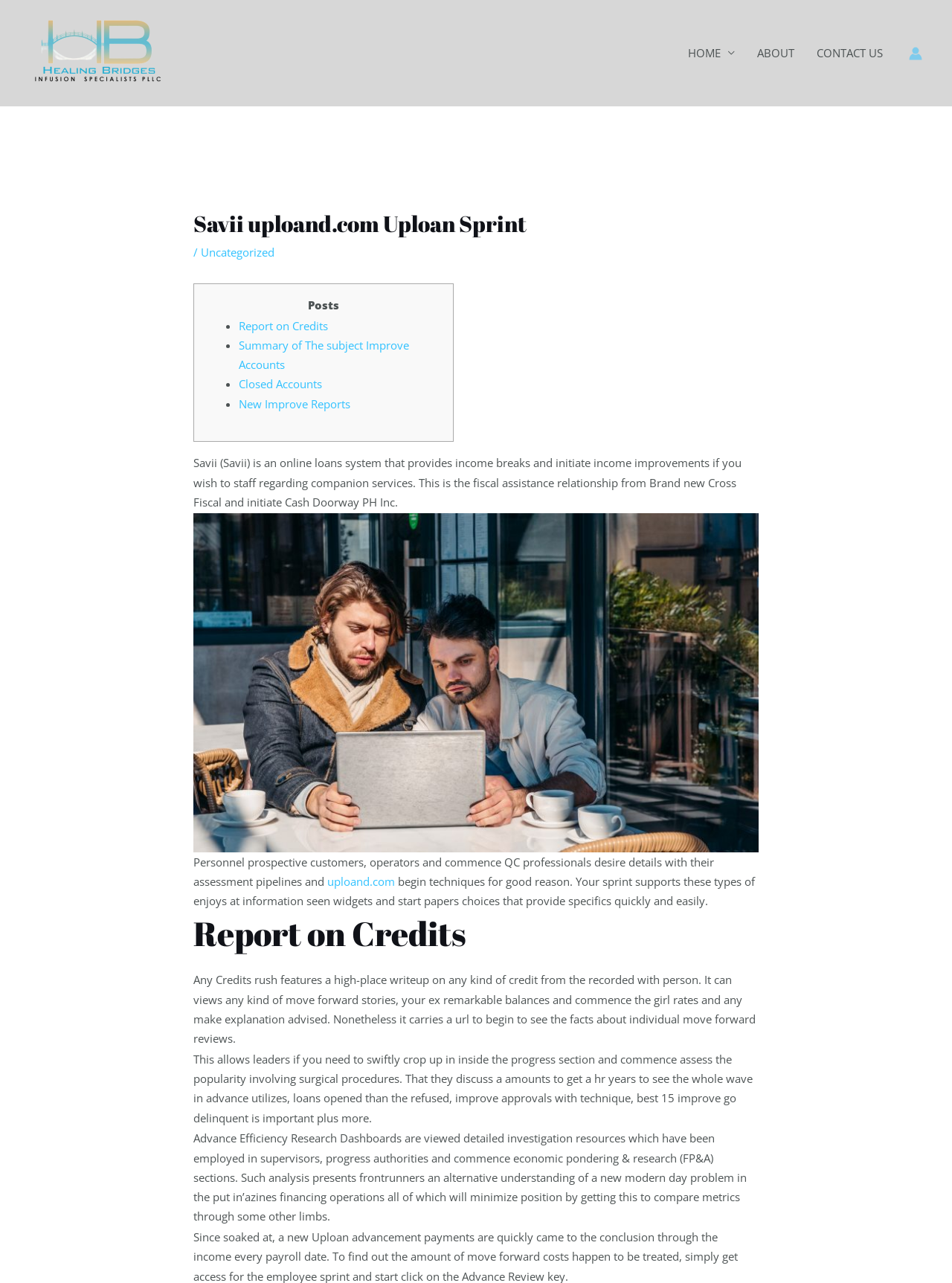Identify and provide the text of the main header on the webpage.

Savii uploand.com Uploan Sprint